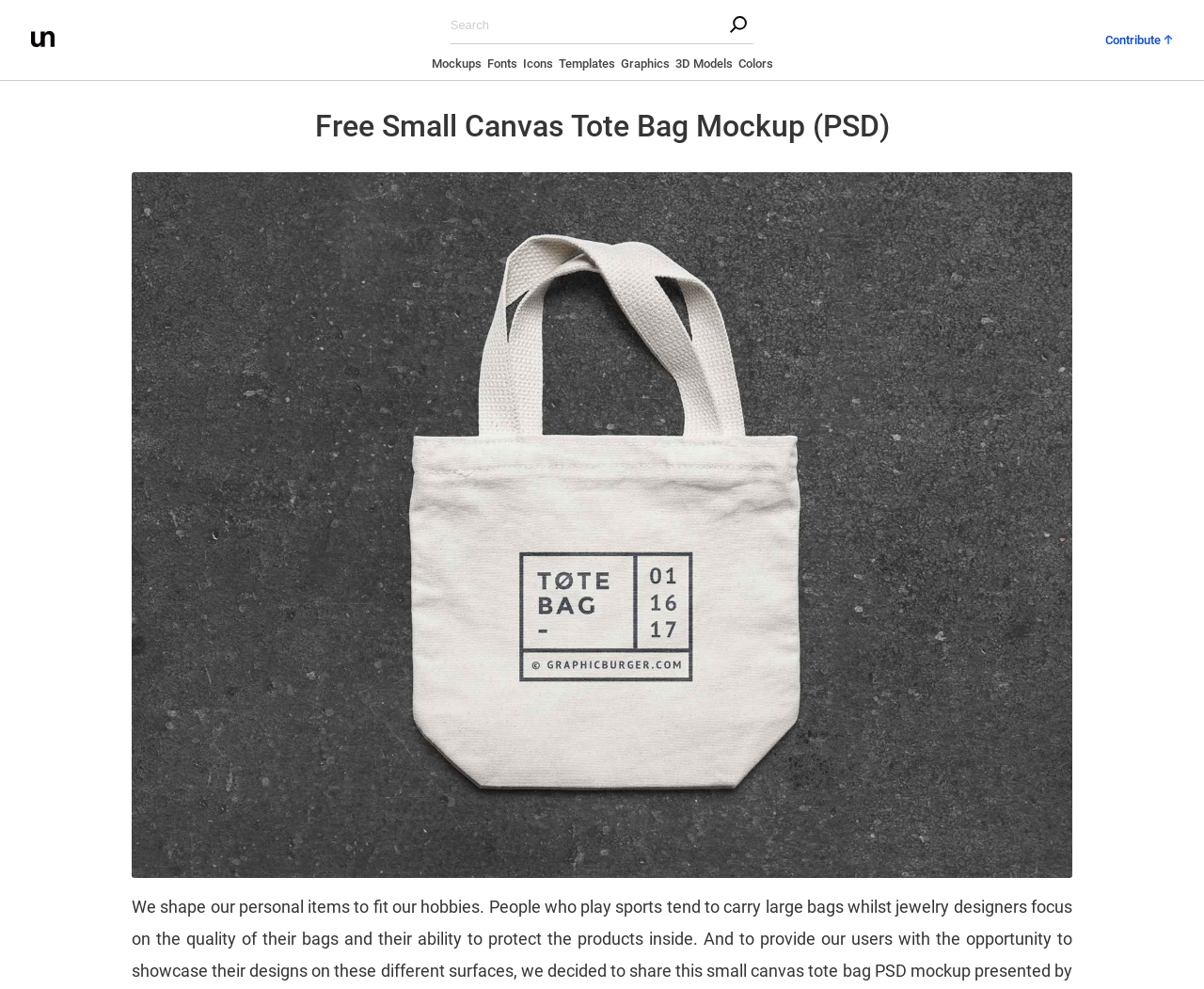Generate a thorough caption detailing the webpage content.

The webpage is about a free small canvas tote bag mockup in PSD format. At the top left corner, there is a link to "unblast" accompanied by a small image. Below this, there is a search box labeled "Search" that takes up about a quarter of the screen width. 

On the top right corner, there is a link to "Contribute up" with a small upward-pointing arrow icon. 

The main content of the webpage is divided into two sections. The first section is a heading that spans almost the entire screen width, stating the title of the mockup. Below this heading, there is a large image of the small canvas tote bag mockup, which occupies most of the screen.

The second section is a navigation menu consisting of seven links: "Mockups", "Fonts", "Icons", "Templates", "Graphics", "3D Models", and "Colors". These links are arranged horizontally and are positioned below the heading, taking up about a quarter of the screen width.